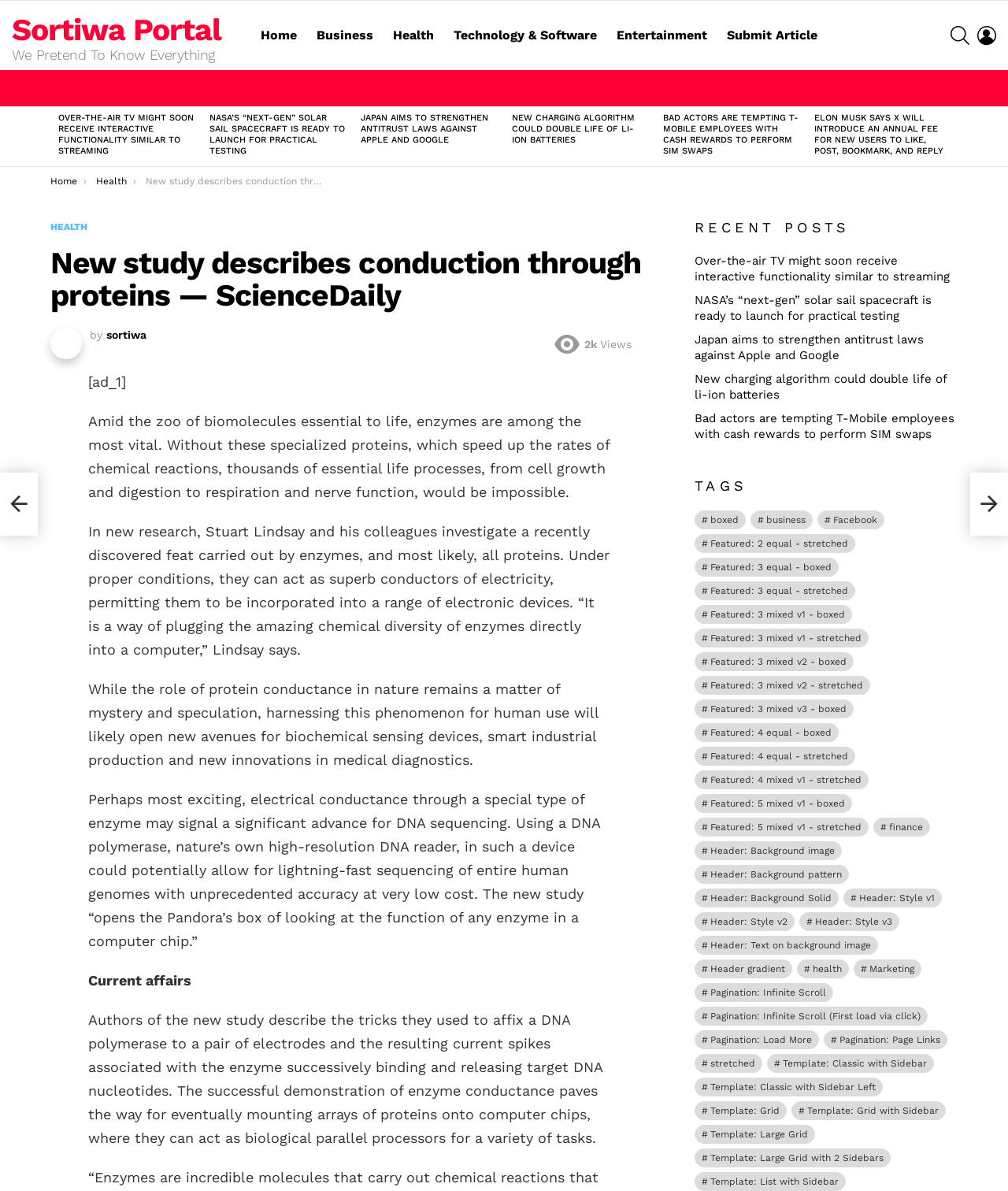Locate and extract the headline of this webpage.

New study describes conduction through proteins — ScienceDaily